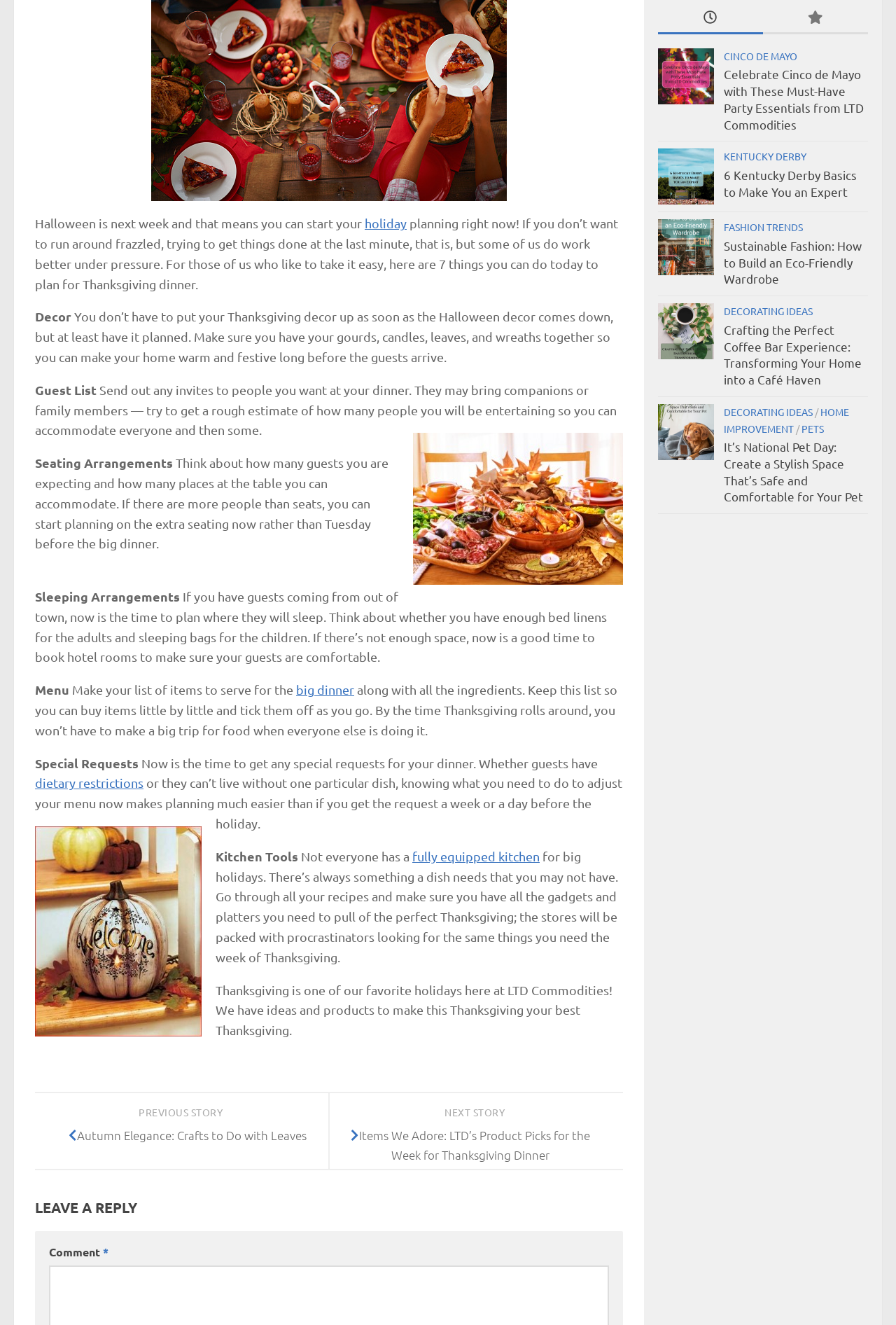Provide the bounding box for the UI element matching this description: "holiday".

[0.407, 0.162, 0.454, 0.175]